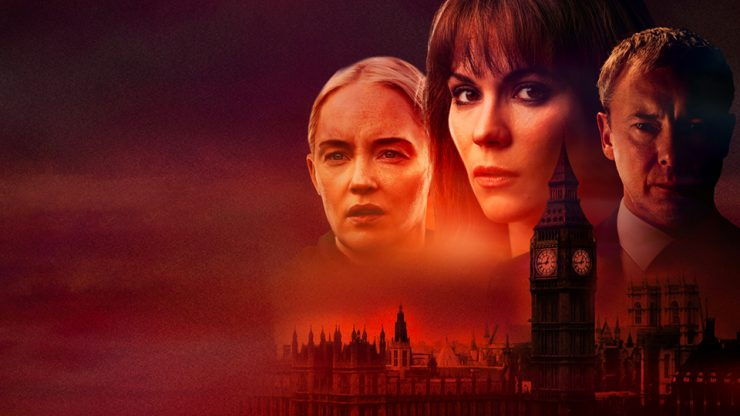How many main characters are featured in the artwork?
Can you provide an in-depth and detailed response to the question?

The caption states that the image features 'three main characters against a backdrop of a stylized London skyline', indicating that there are three main characters in the artwork.